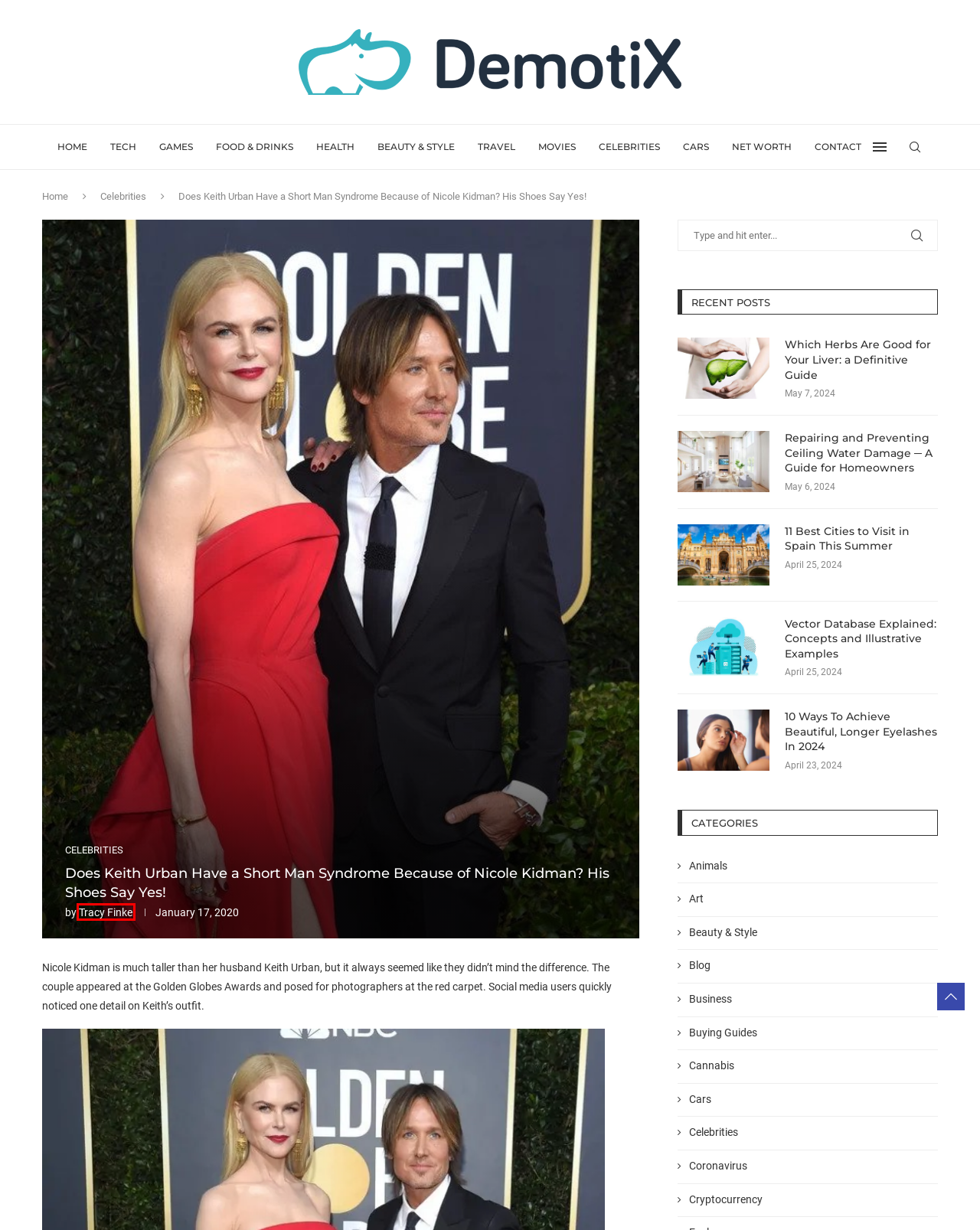Consider the screenshot of a webpage with a red bounding box and select the webpage description that best describes the new page that appears after clicking the element inside the red box. Here are the candidates:
A. Food & Drinks Archives - DemotiX
B. Cryptocurrency Archives - DemotiX
C. Celebrities Archives - DemotiX
D. Net Worth Archives - DemotiX
E. Contact - DemotiX
F. 10 Ways To Achieve Beautiful, Longer Eyelashes In 2024 - DemotiX
G. Tracy Finke, Author at DemotiX
H. Games Archives - DemotiX

G